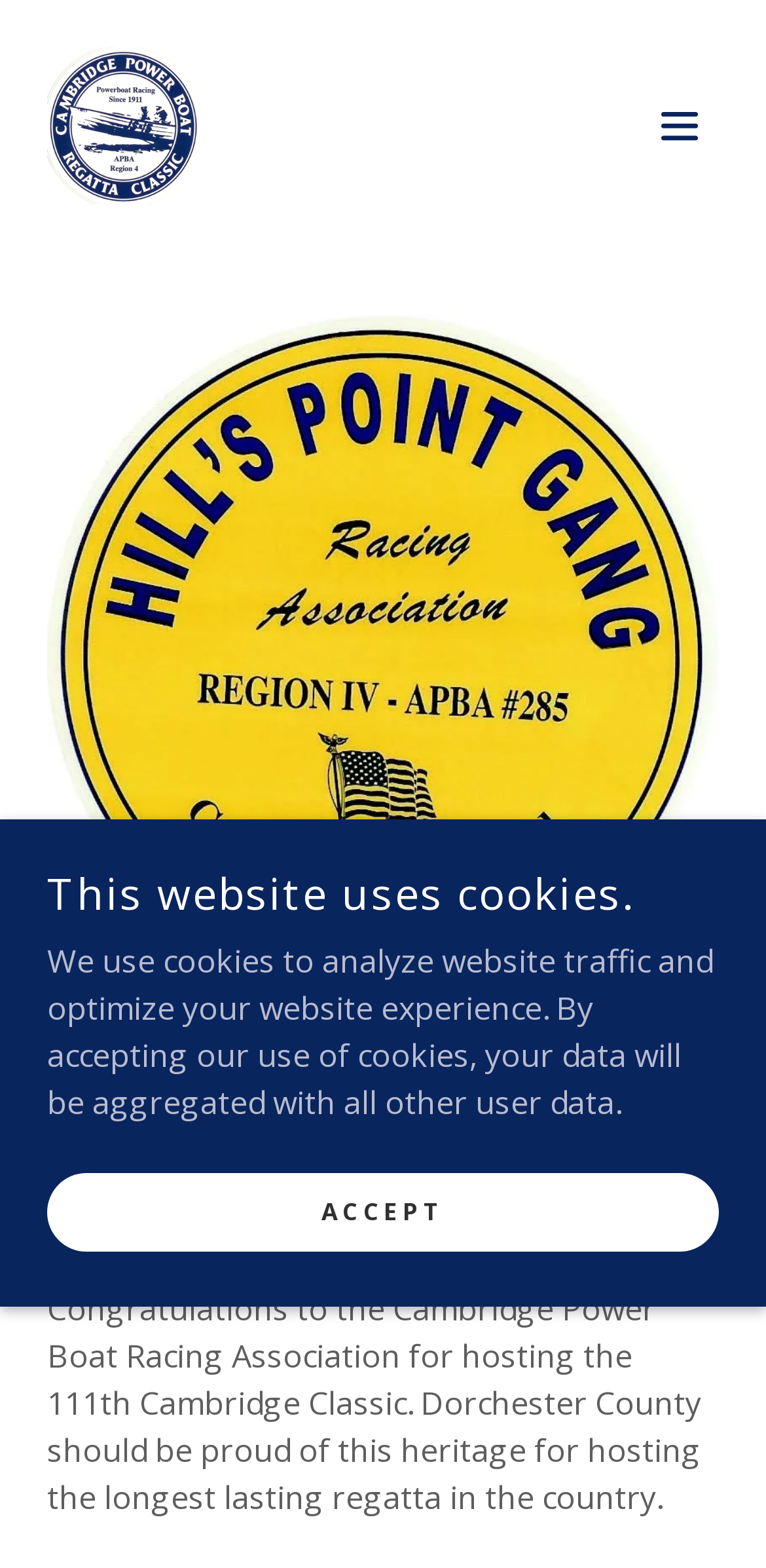Please identify the webpage's heading and generate its text content.

This website uses cookies.